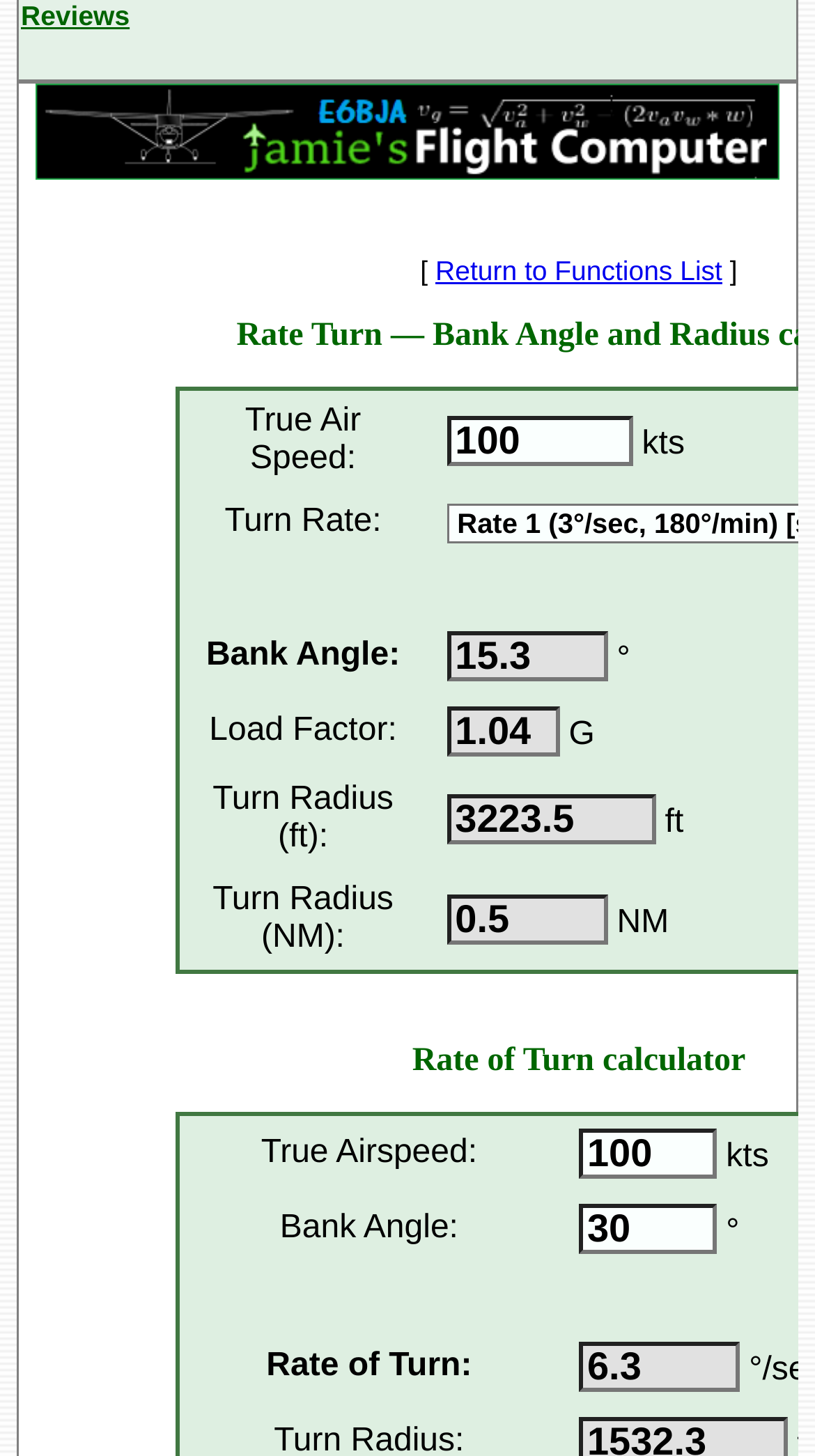Find the bounding box coordinates of the UI element according to this description: "Return to Functions List".

[0.534, 0.174, 0.886, 0.196]